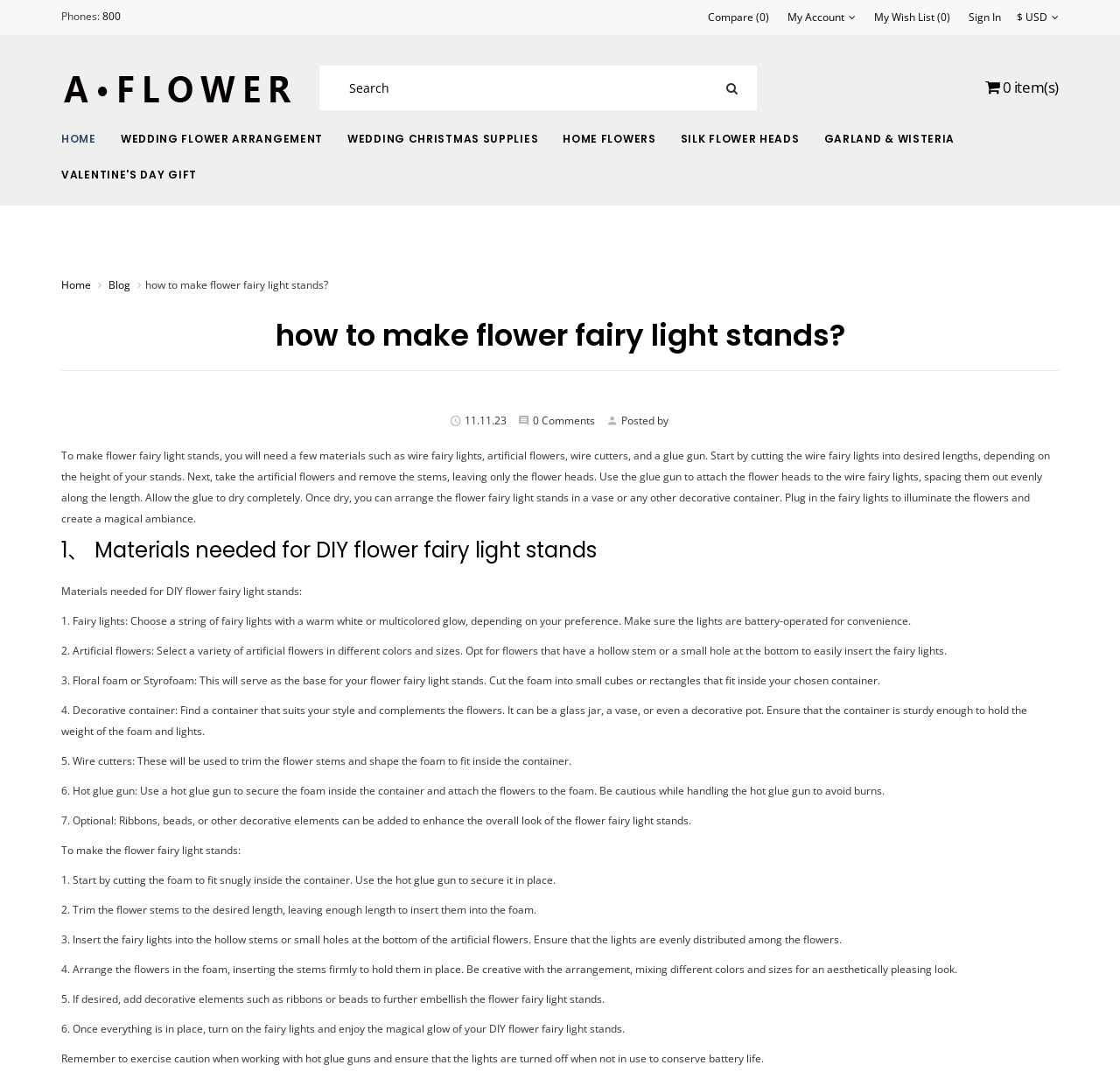From the element description My Wish List (0), predict the bounding box coordinates of the UI element. The coordinates must be specified in the format (top-left x, top-left y, bottom-right x, bottom-right y) and should be within the 0 to 1 range.

[0.78, 0.011, 0.848, 0.022]